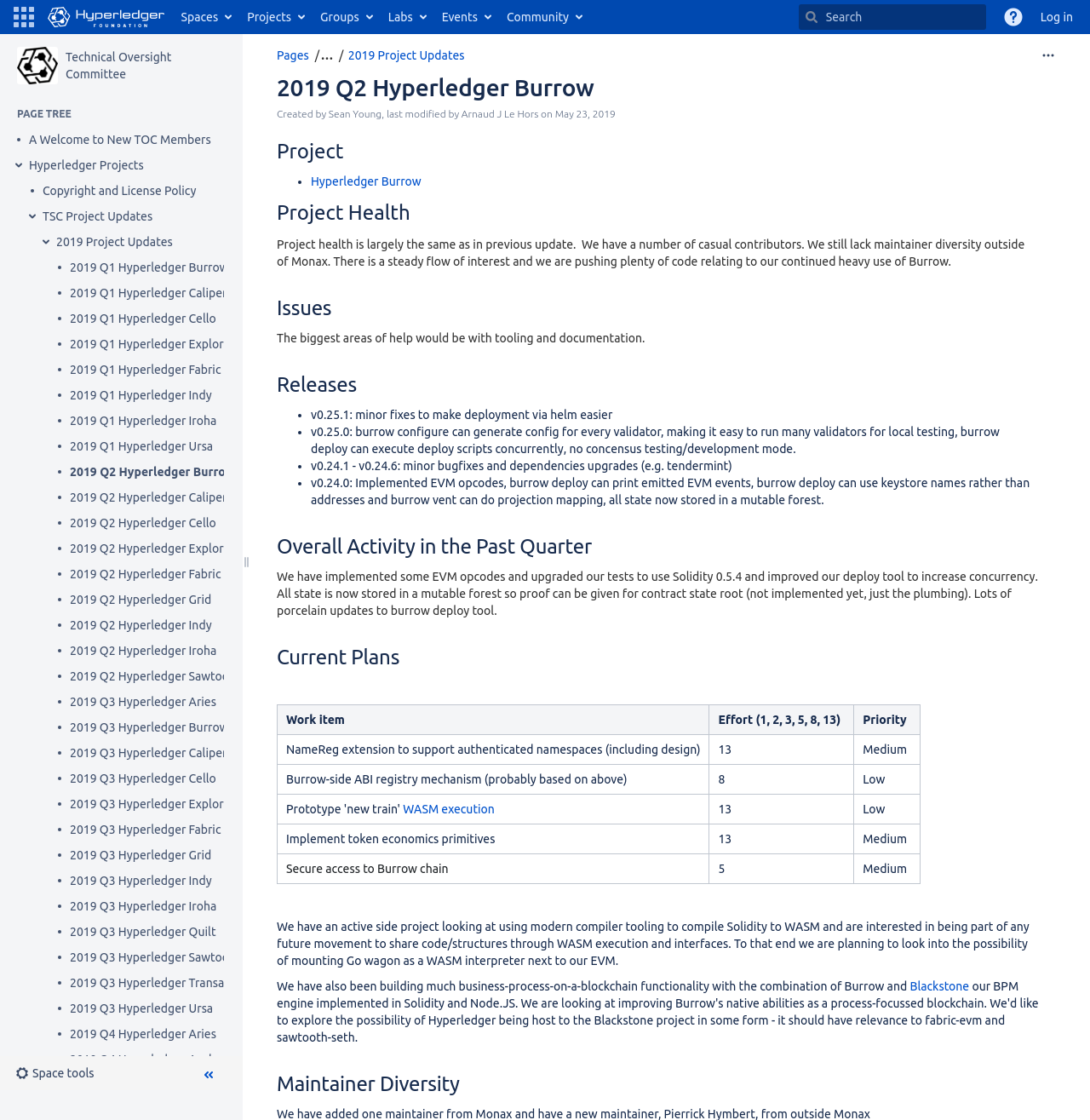Please provide a detailed answer to the question below based on the screenshot: 
What is the last modified date of this page?

I looked at the text 'last modified by Arnaud J Le Hors' but did not find the specific date of modification.